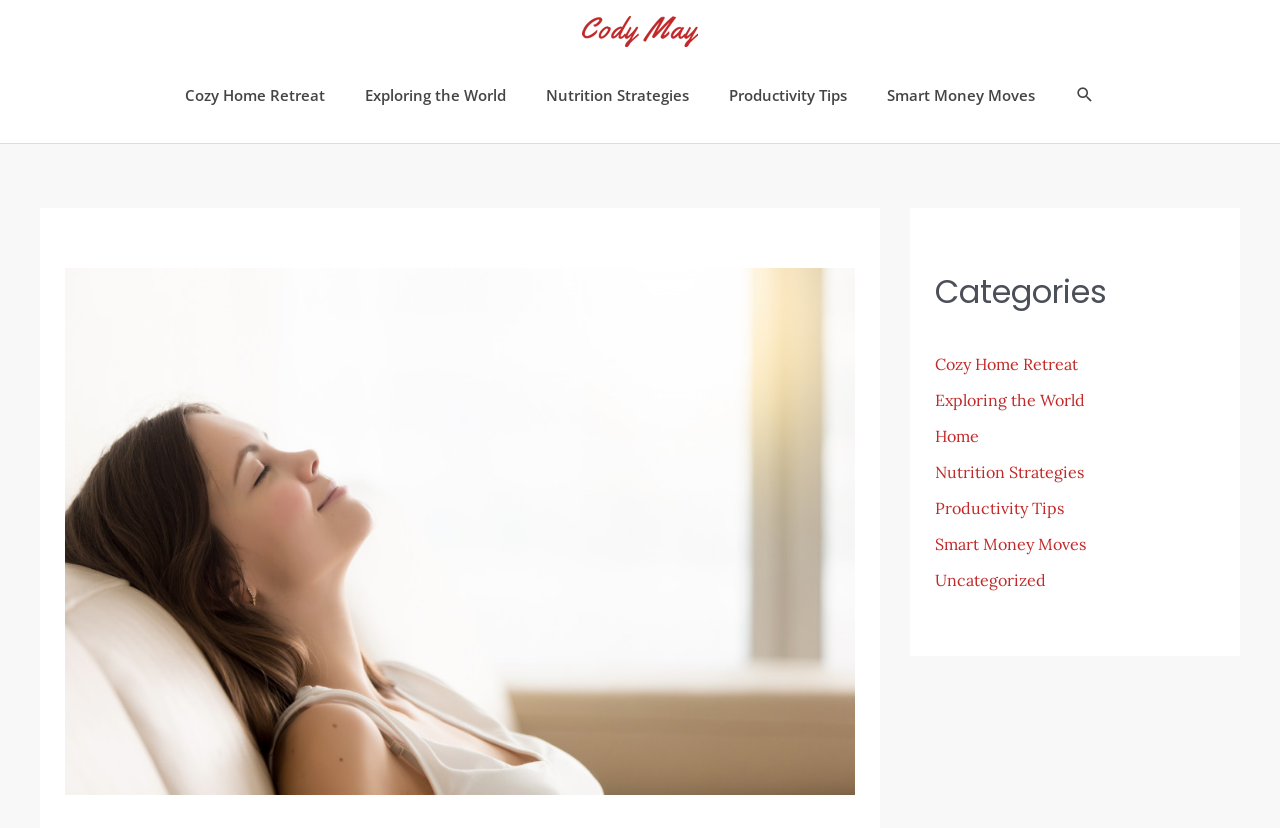Please find the bounding box coordinates of the element that you should click to achieve the following instruction: "go to Nutrition Strategies". The coordinates should be presented as four float numbers between 0 and 1: [left, top, right, bottom].

[0.411, 0.079, 0.554, 0.151]